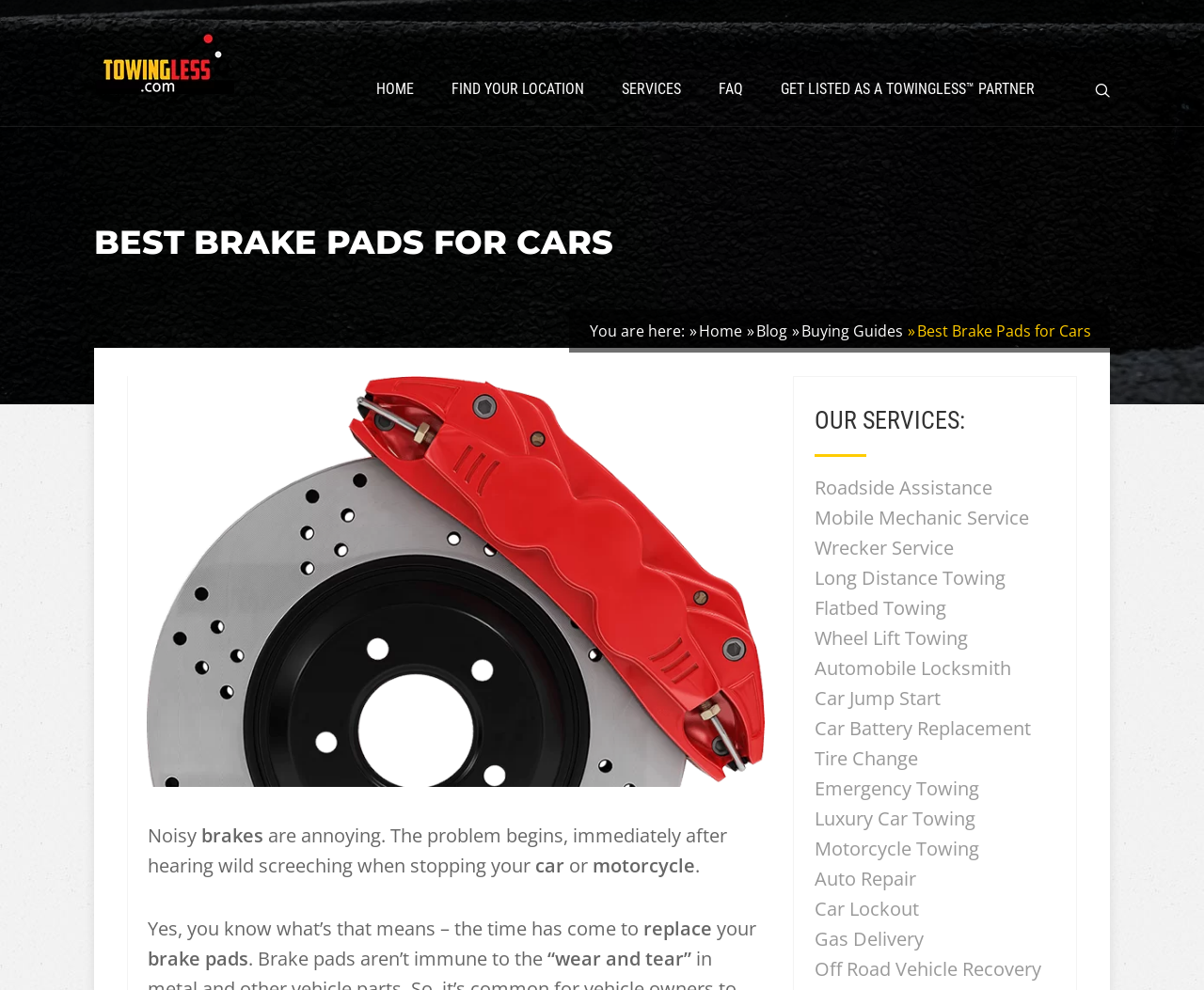Please identify the bounding box coordinates of the clickable area that will allow you to execute the instruction: "Explore the 'Blog' section".

[0.628, 0.323, 0.654, 0.344]